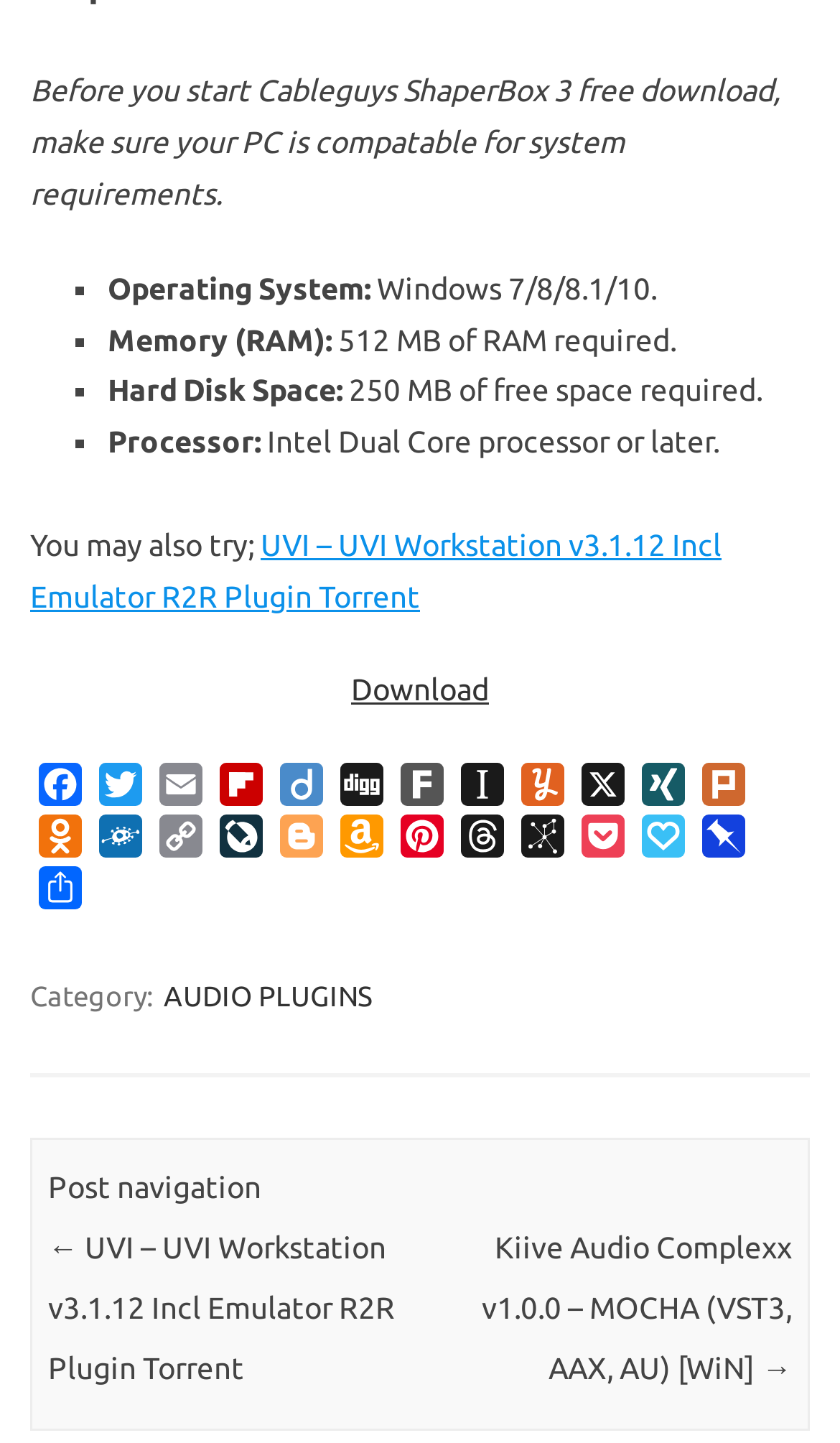Determine the bounding box for the UI element as described: "Amazon Wish List". The coordinates should be represented as four float numbers between 0 and 1, formatted as [left, top, right, bottom].

[0.395, 0.564, 0.467, 0.6]